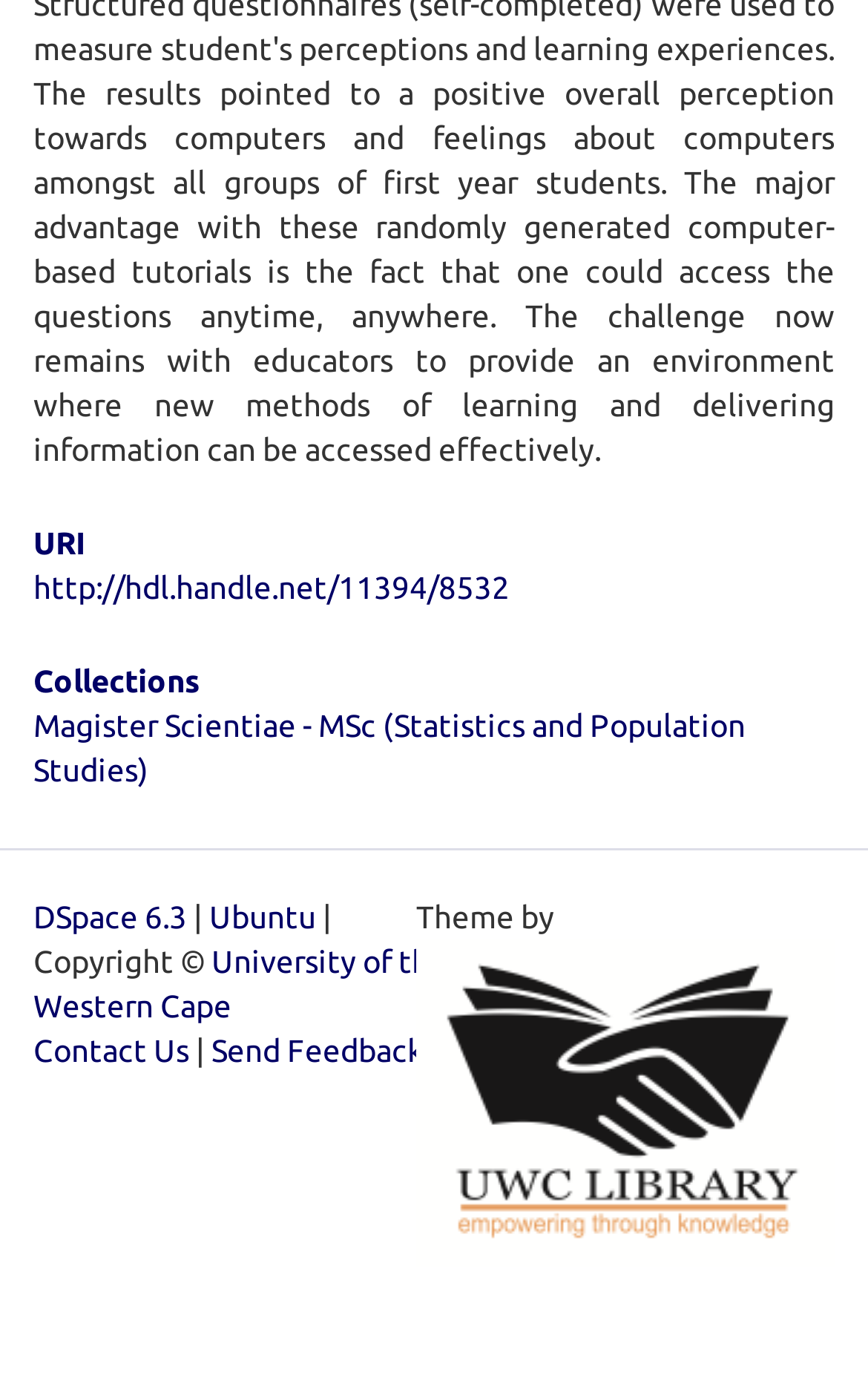Please predict the bounding box coordinates of the element's region where a click is necessary to complete the following instruction: "Click the link to Magister Scientiae - MSc (Statistics and Population Studies)". The coordinates should be represented by four float numbers between 0 and 1, i.e., [left, top, right, bottom].

[0.038, 0.513, 0.859, 0.571]